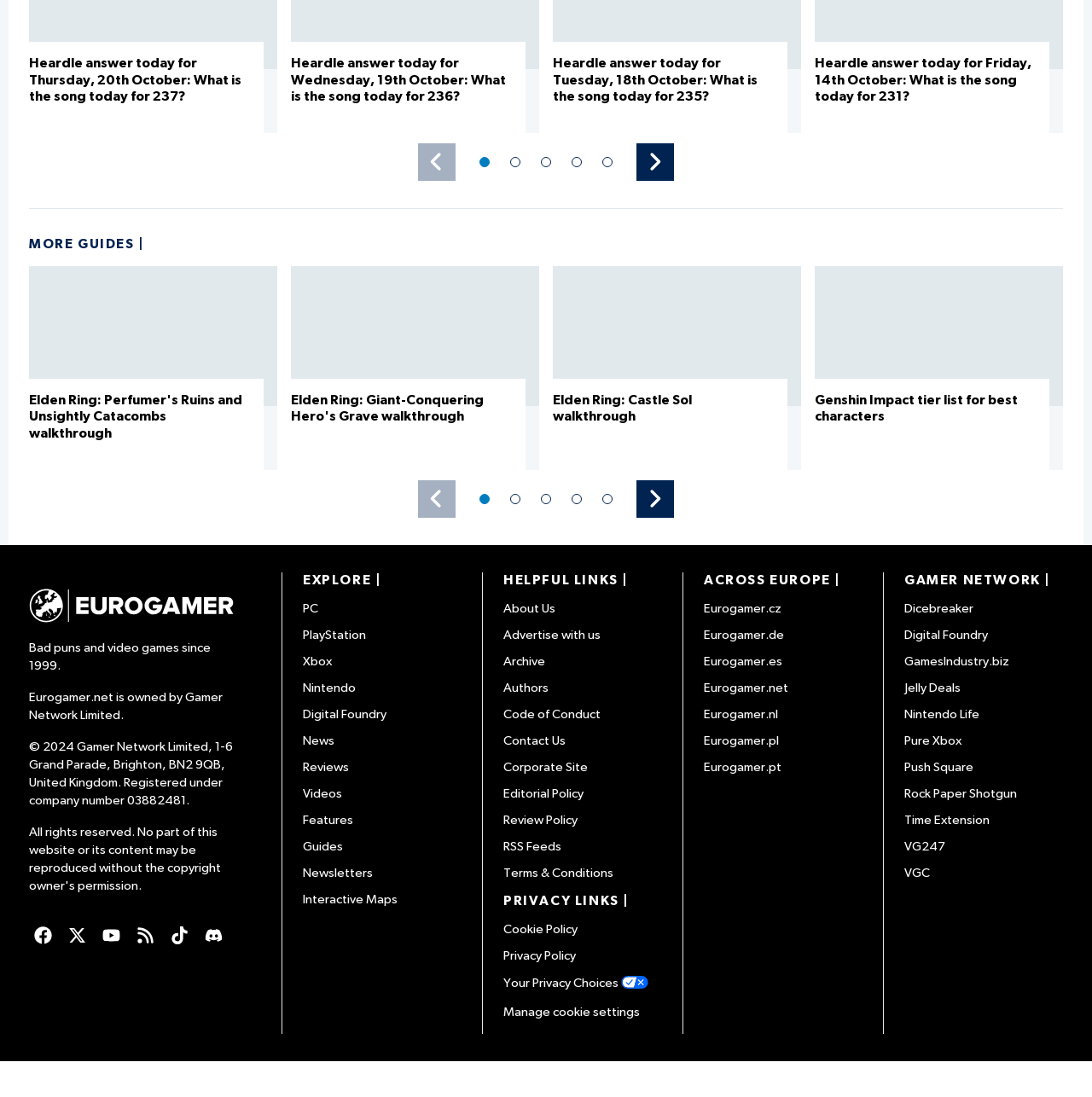Determine the bounding box coordinates of the region to click in order to accomplish the following instruction: "Click the 'Move forwards' button". Provide the coordinates as four float numbers between 0 and 1, specifically [left, top, right, bottom].

[0.583, 0.131, 0.617, 0.165]